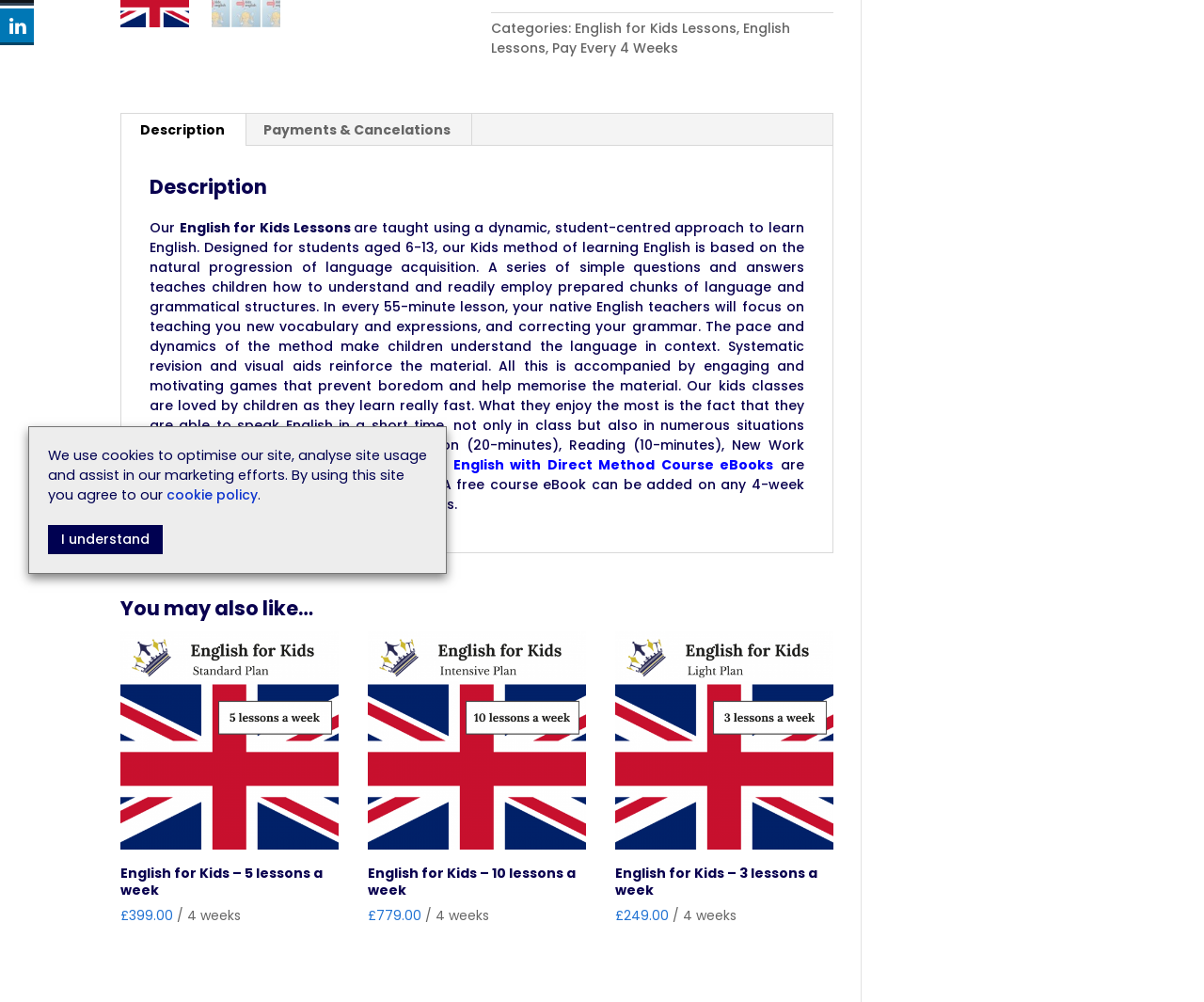Based on the element description: "parent_node: Search name="s" placeholder="Search products…"", identify the bounding box coordinates for this UI element. The coordinates must be four float numbers between 0 and 1, listed as [left, top, right, bottom].

None